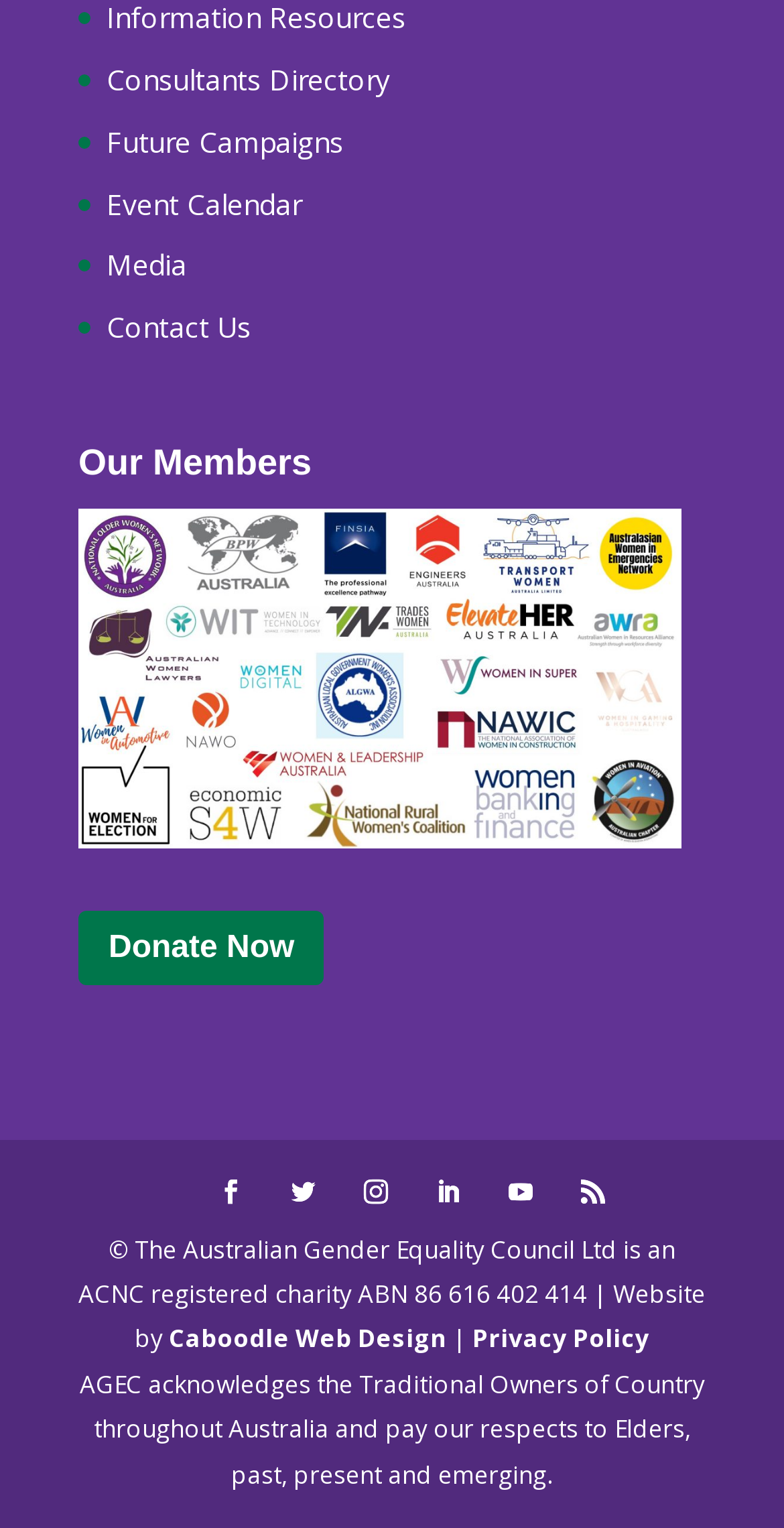Please find the bounding box coordinates of the element that must be clicked to perform the given instruction: "Donate now". The coordinates should be four float numbers from 0 to 1, i.e., [left, top, right, bottom].

[0.1, 0.596, 0.414, 0.644]